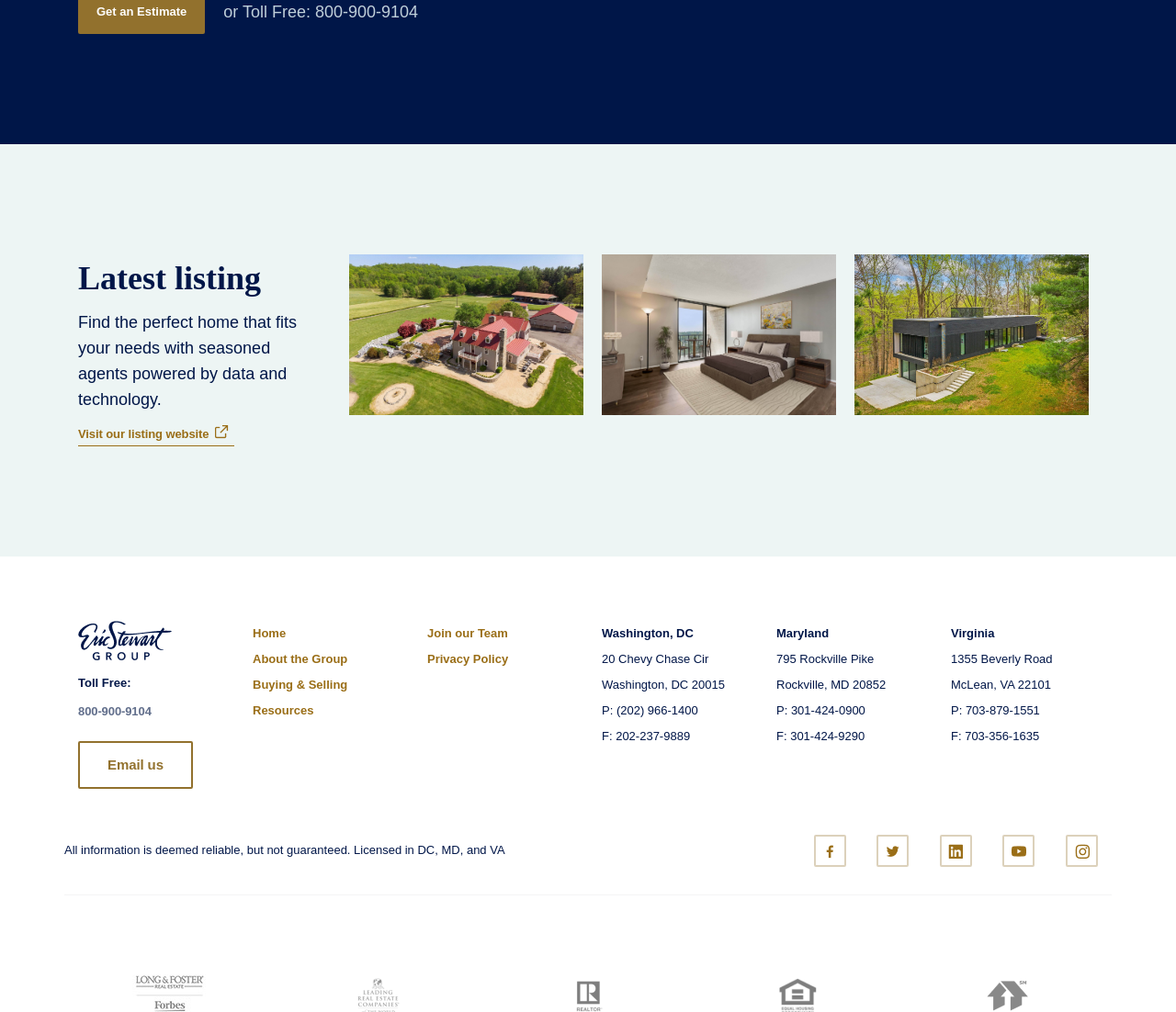Provide the bounding box coordinates for the specified HTML element described in this description: "Join our Team". The coordinates should be four float numbers ranging from 0 to 1, in the format [left, top, right, bottom].

[0.363, 0.619, 0.432, 0.632]